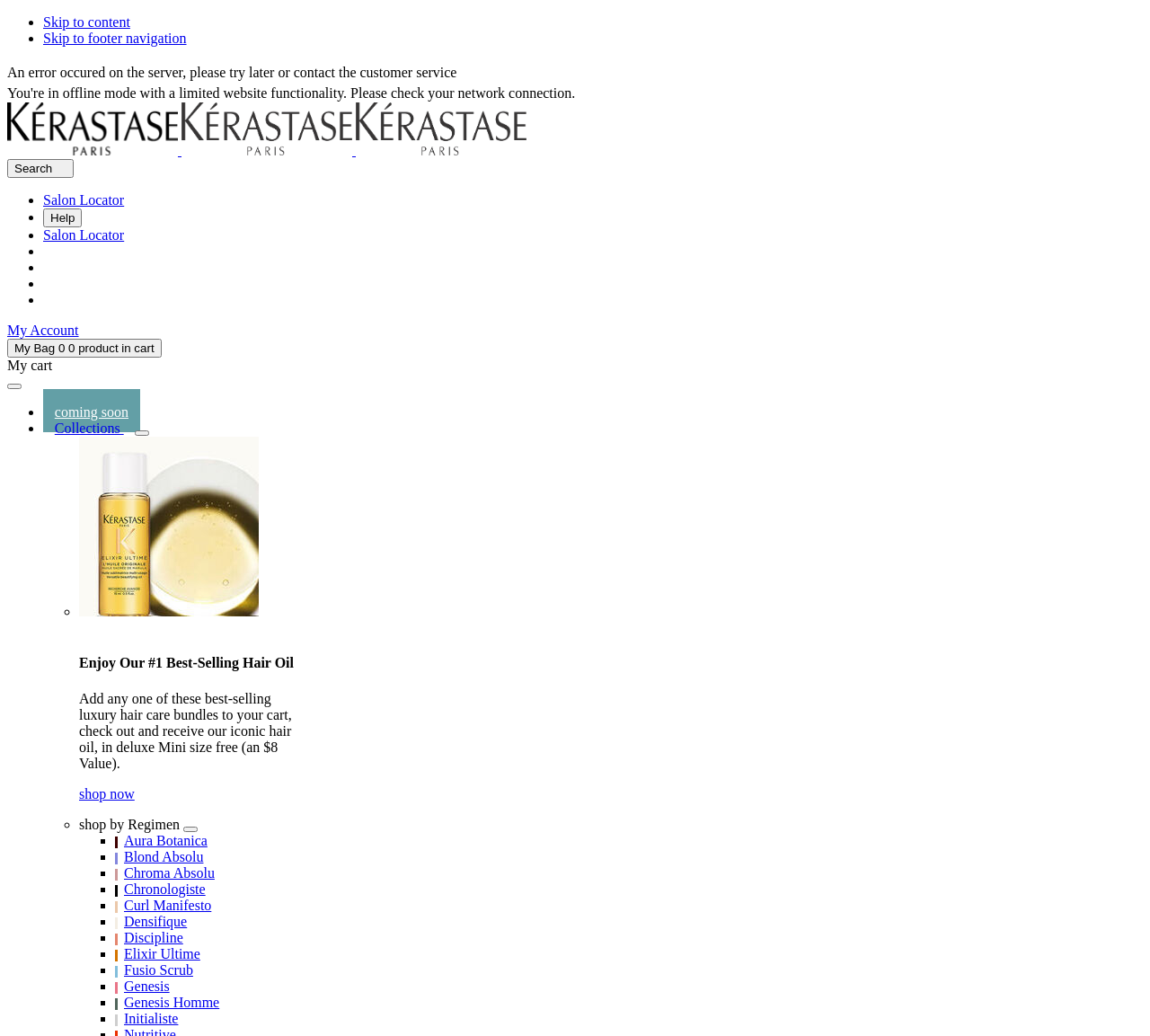Determine the coordinates of the bounding box that should be clicked to complete the instruction: "Search for products". The coordinates should be represented by four float numbers between 0 and 1: [left, top, right, bottom].

[0.006, 0.154, 0.064, 0.172]